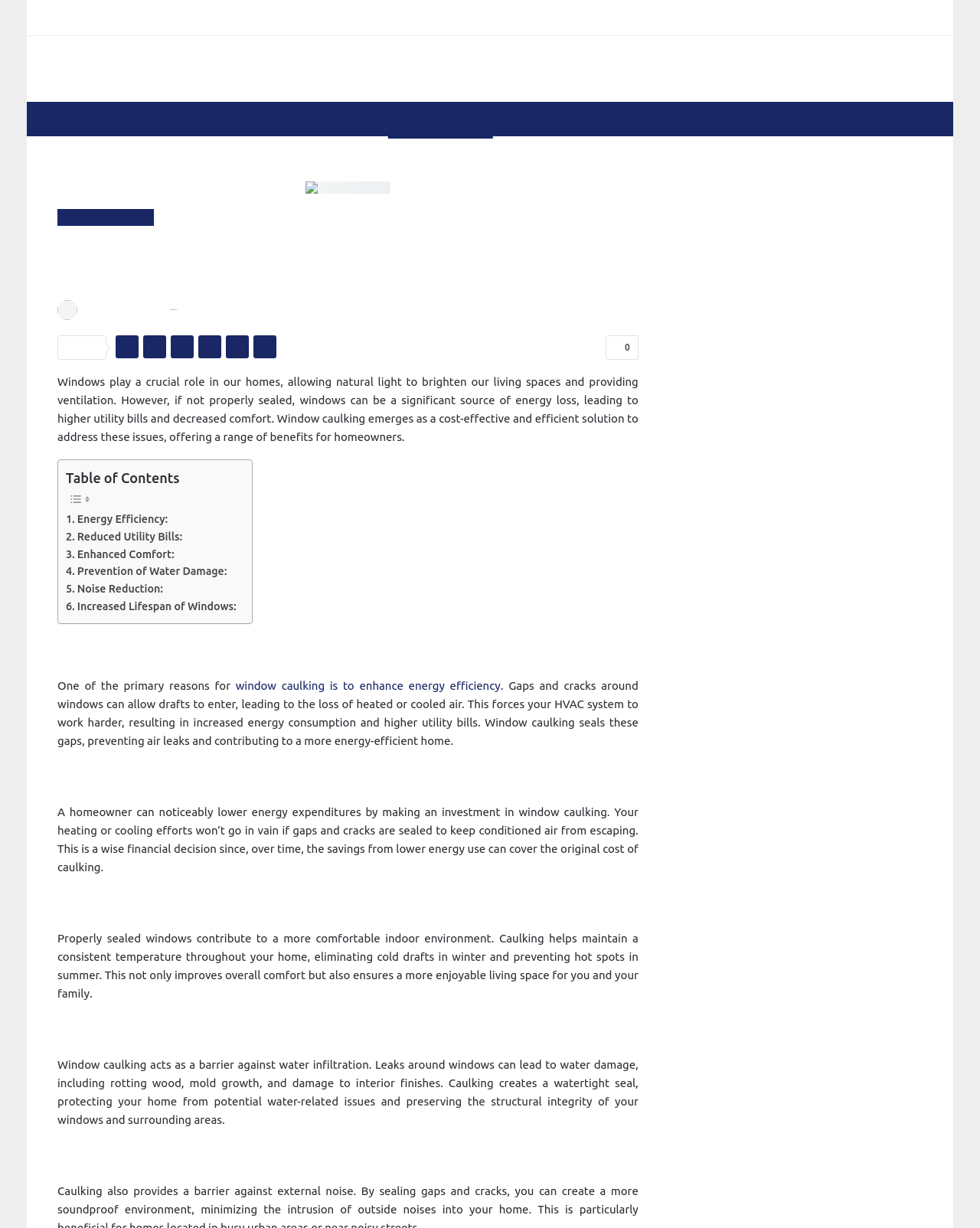Give a short answer to this question using one word or a phrase:
What can happen if windows are not properly sealed?

Energy Loss